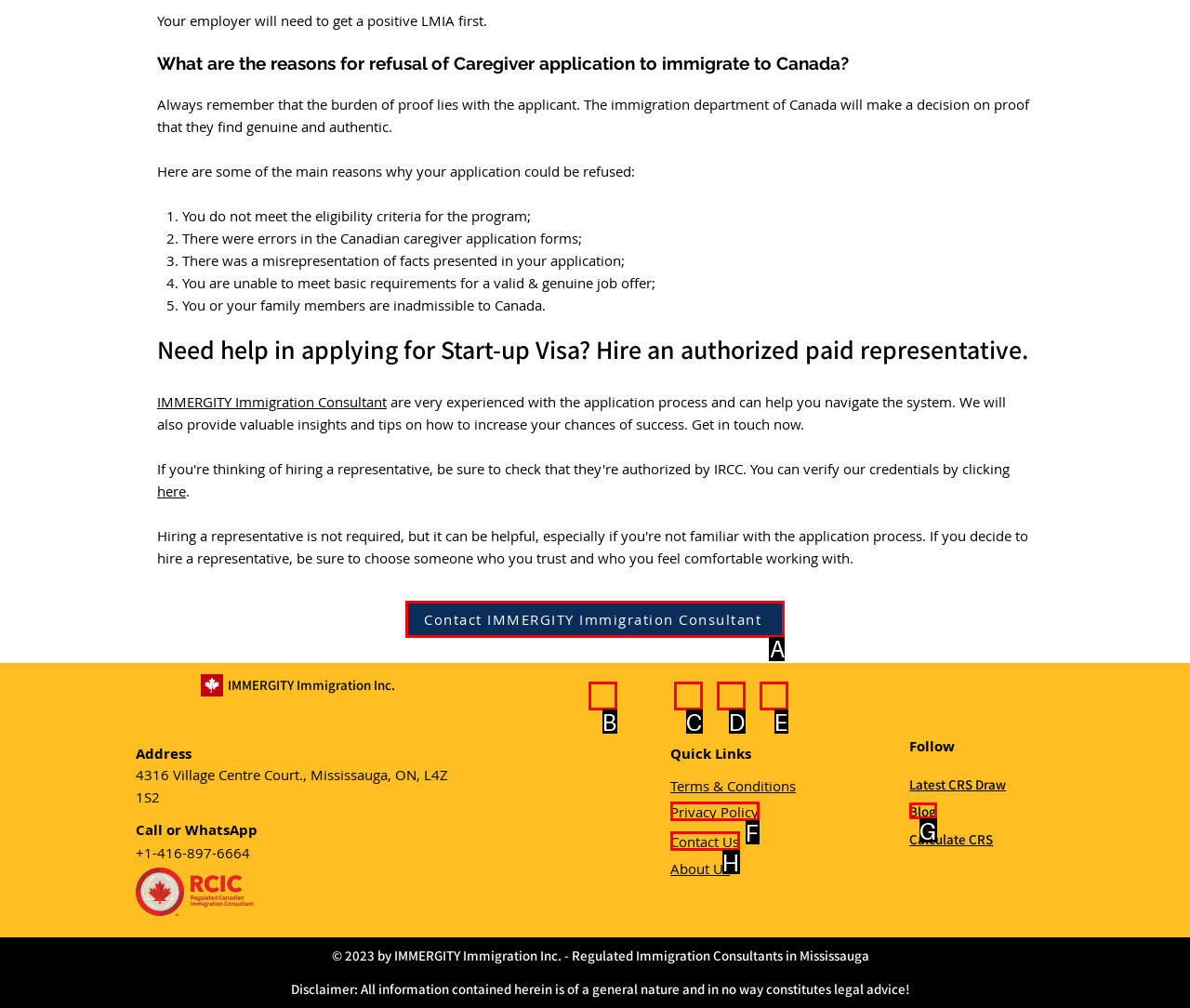Find the appropriate UI element to complete the task: Click the link to contact IMMERGITY Immigration Consultant. Indicate your choice by providing the letter of the element.

A